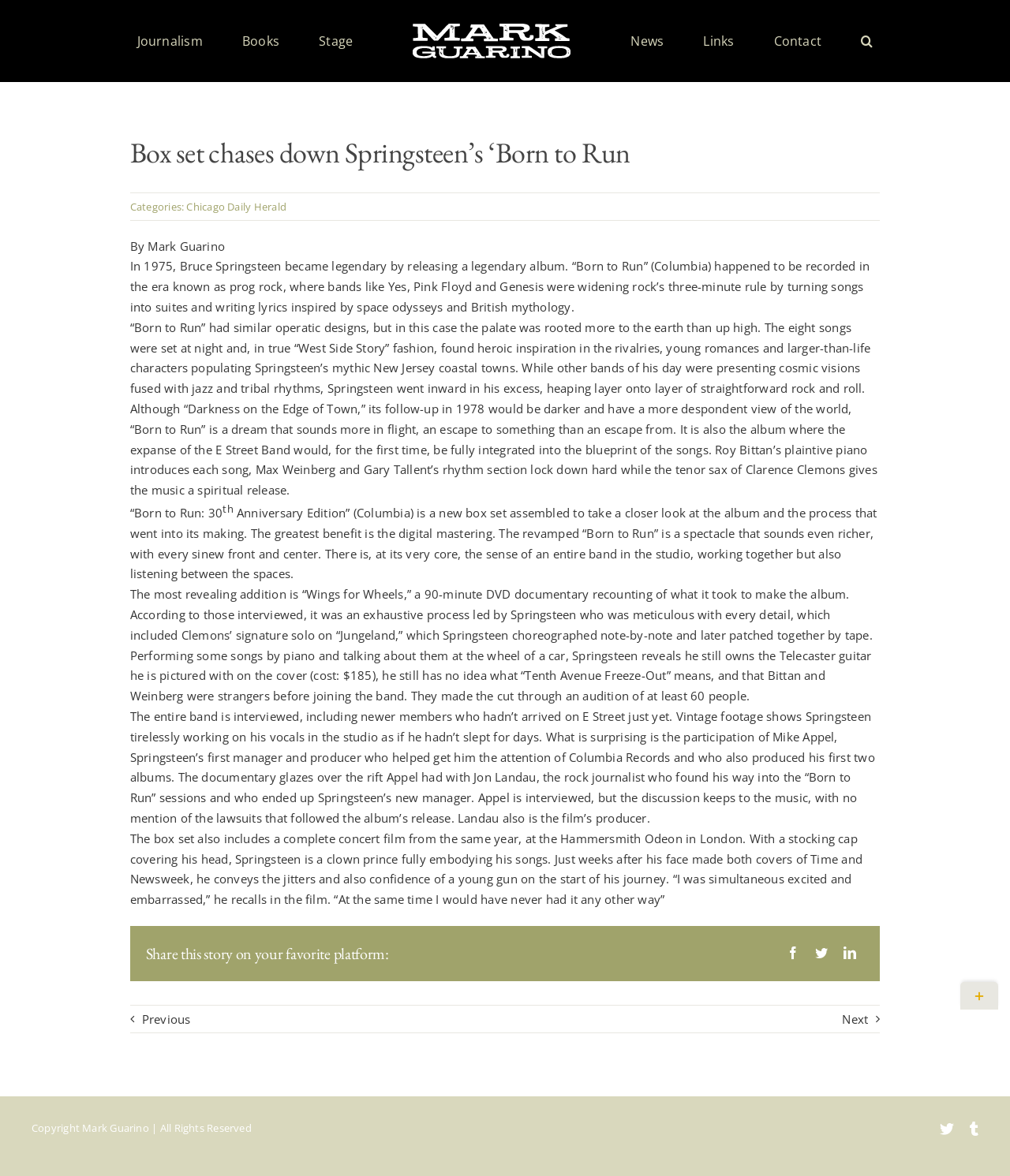Please identify the bounding box coordinates of the clickable area that will fulfill the following instruction: "Share this story on Facebook". The coordinates should be in the format of four float numbers between 0 and 1, i.e., [left, top, right, bottom].

[0.771, 0.802, 0.799, 0.82]